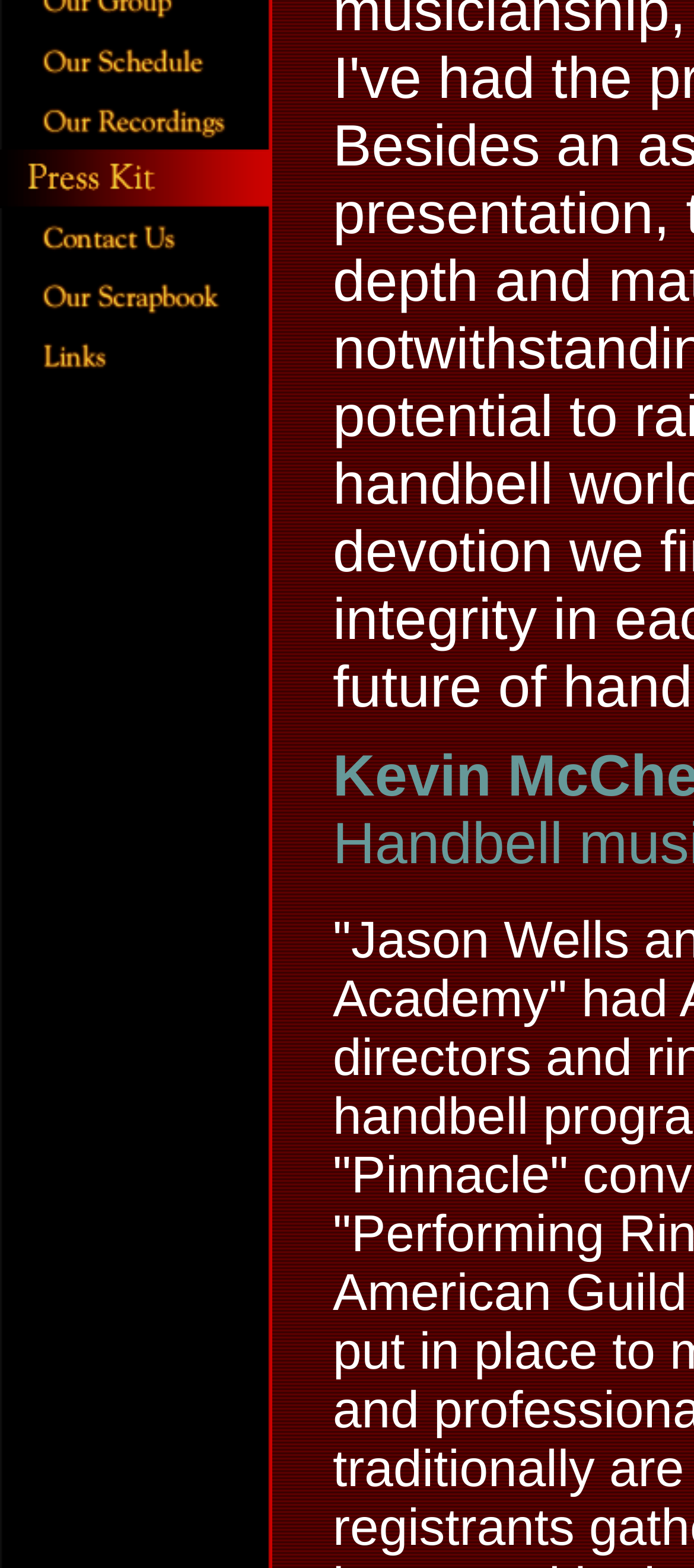Find and provide the bounding box coordinates for the UI element described here: "name="recordings"". The coordinates should be given as four float numbers between 0 and 1: [left, top, right, bottom].

[0.0, 0.085, 0.392, 0.099]